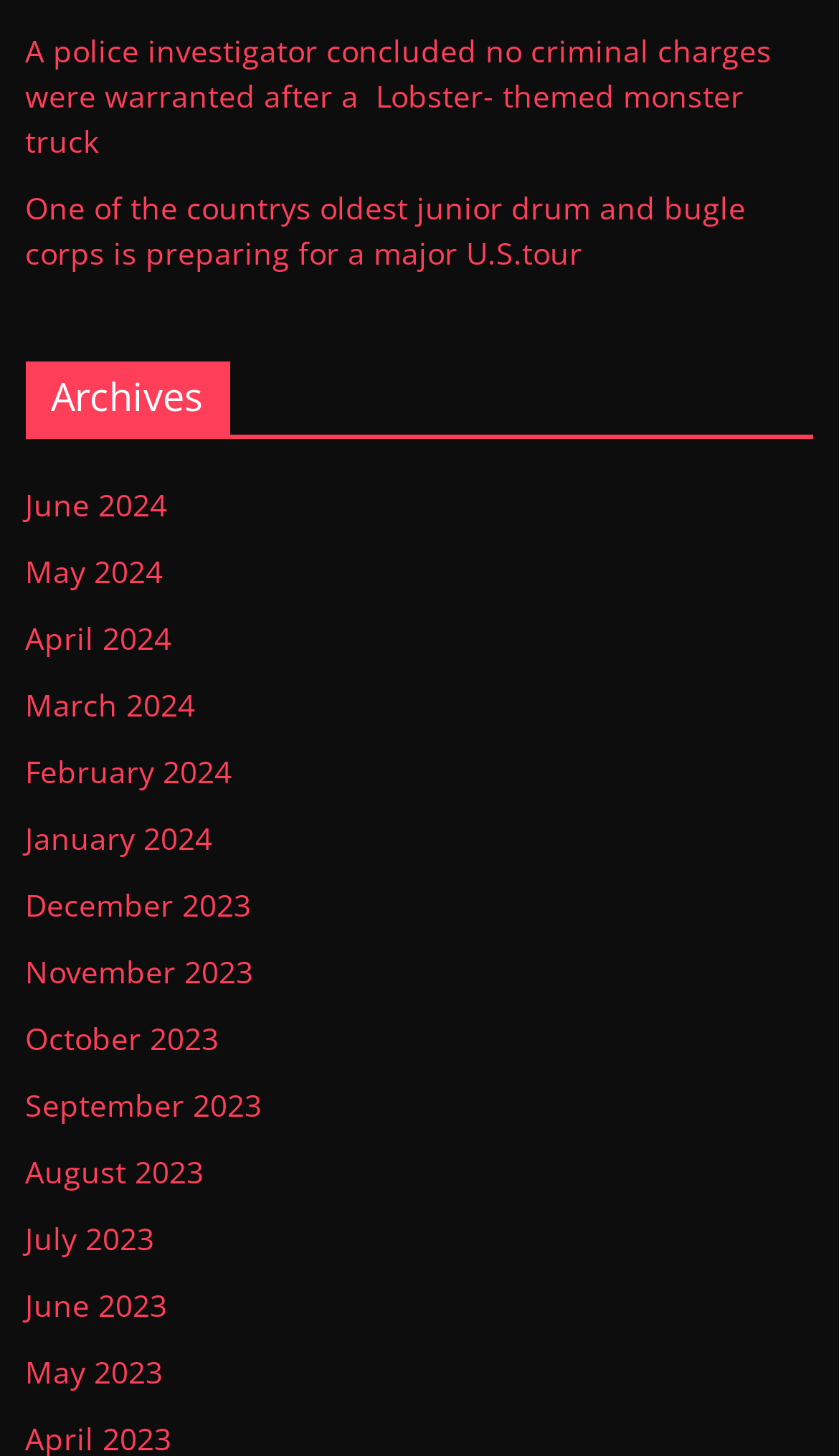Find the bounding box coordinates of the element's region that should be clicked in order to follow the given instruction: "go to June 2024 news". The coordinates should consist of four float numbers between 0 and 1, i.e., [left, top, right, bottom].

[0.03, 0.332, 0.199, 0.36]